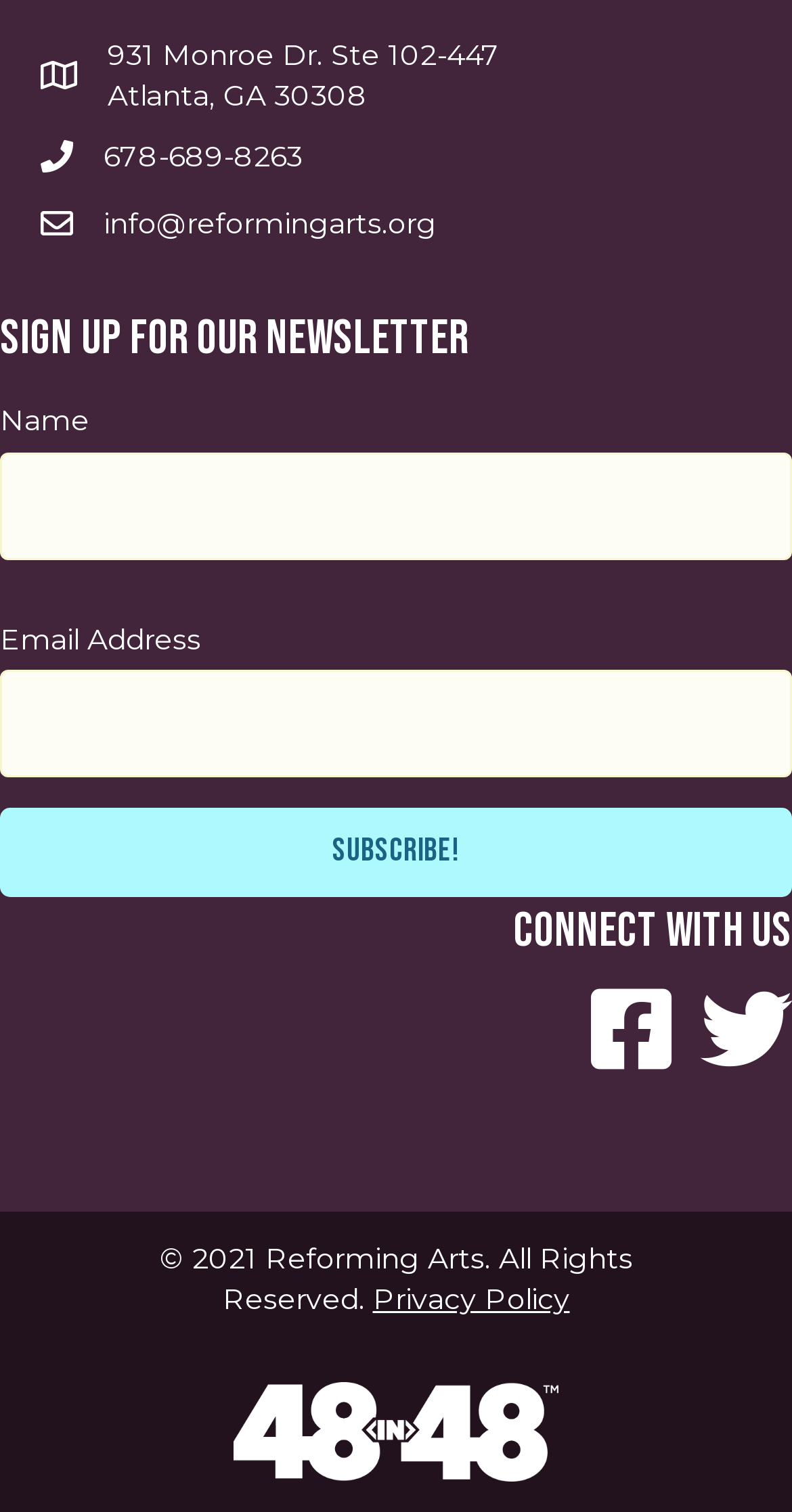What is the address of Reforming Arts?
Refer to the image and provide a detailed answer to the question.

I found the address by looking at the link element at the top of the page, which contains the text '931 Monroe Dr. Ste 102-447 Atlanta, GA 30308'.